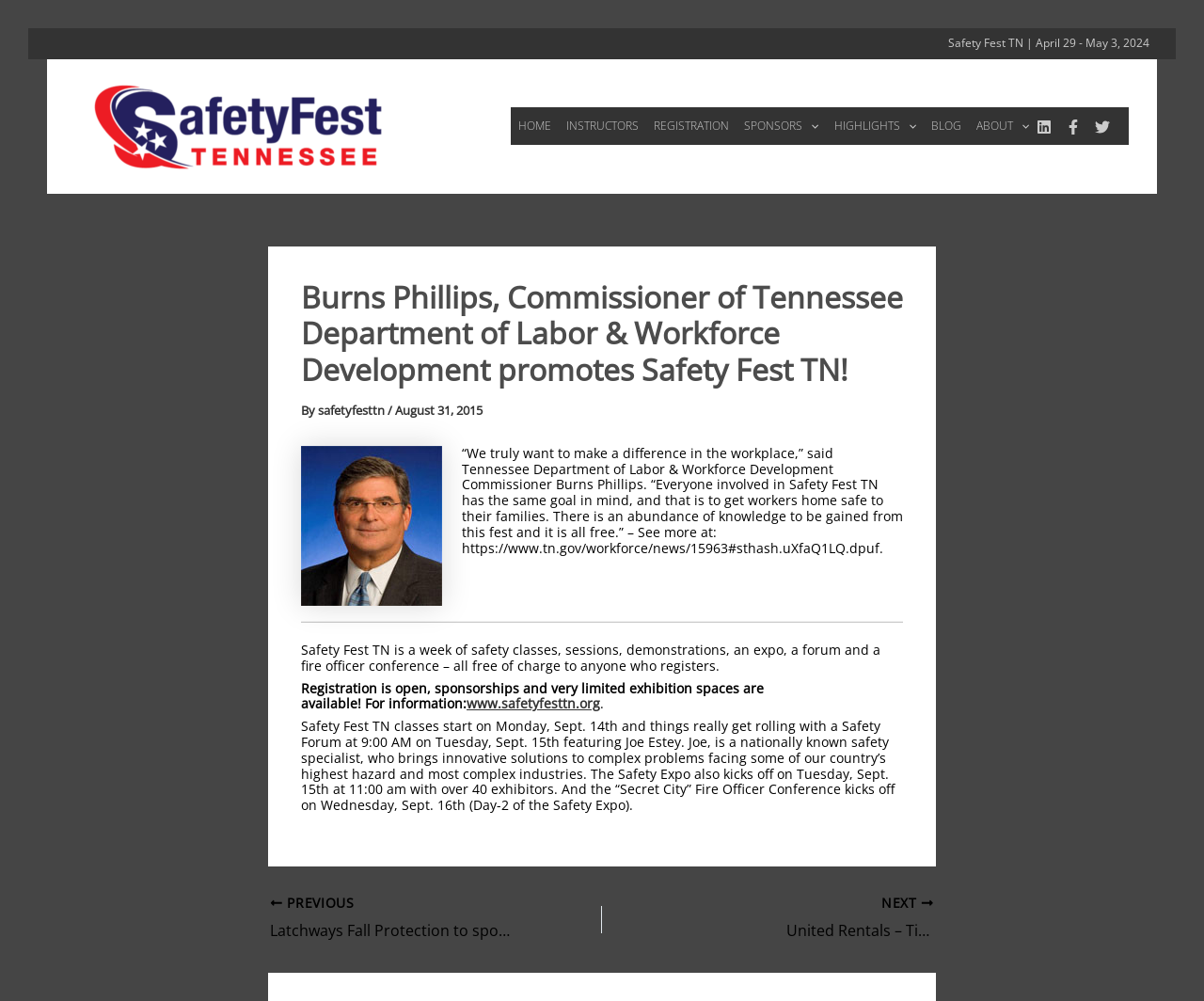Answer succinctly with a single word or phrase:
What is the name of the nationally known safety specialist speaking at the Safety Forum?

Joe Estey